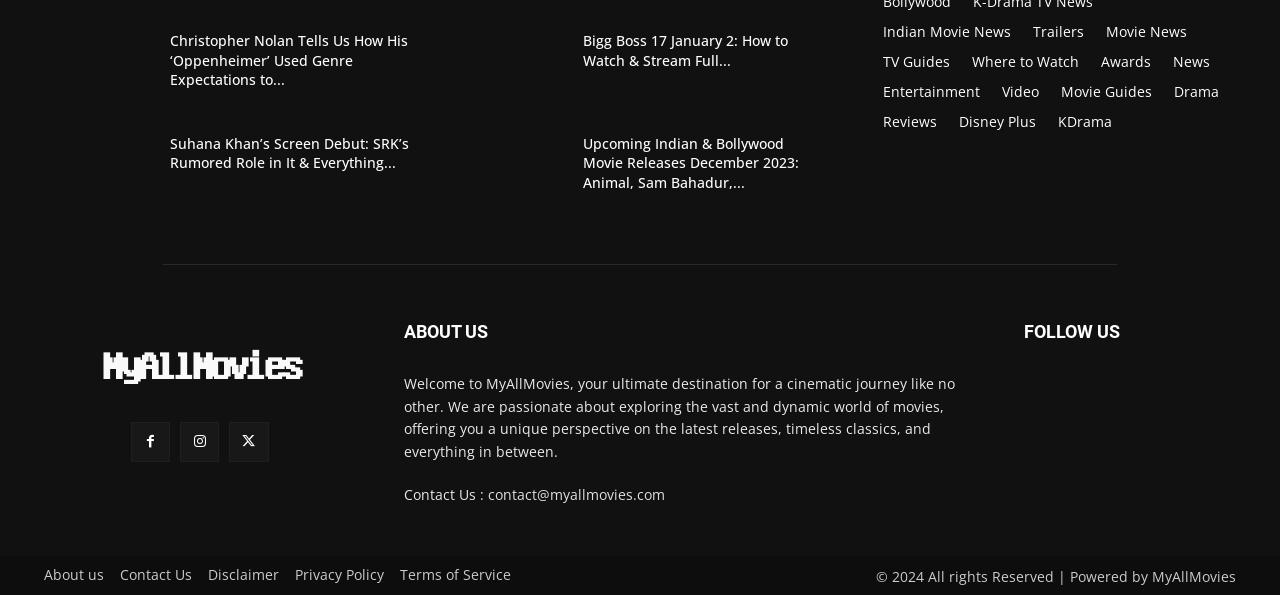Identify the bounding box coordinates of the clickable region required to complete the instruction: "Explore Indian Movie News". The coordinates should be given as four float numbers within the range of 0 and 1, i.e., [left, top, right, bottom].

[0.68, 0.029, 0.797, 0.079]